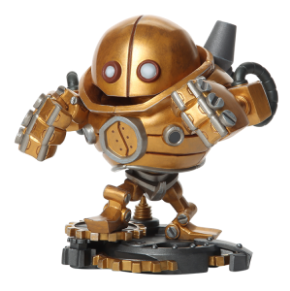Interpret the image and provide an in-depth description.

This image features a detailed figure of Blitzcrank, a prominent character from the League of Legends universe. Blitzcrank, known as the Guardian of Zaun, is depicted in his iconic gold and metallic color scheme, showcasing his intricate design and mechanical features. His character is recognized for his powerful abilities in battle, emphasizing his role as an iron engineer and his unique skills, including the "pocket grab" technique. This figure highlights Blitzcrank's unique aesthetics, including his round, expressive eyes and the advanced technology that defines his character. The base of the figure features gears and mechanical components, further underscoring his origin as a creation from the industrial wasteland of Zaun.